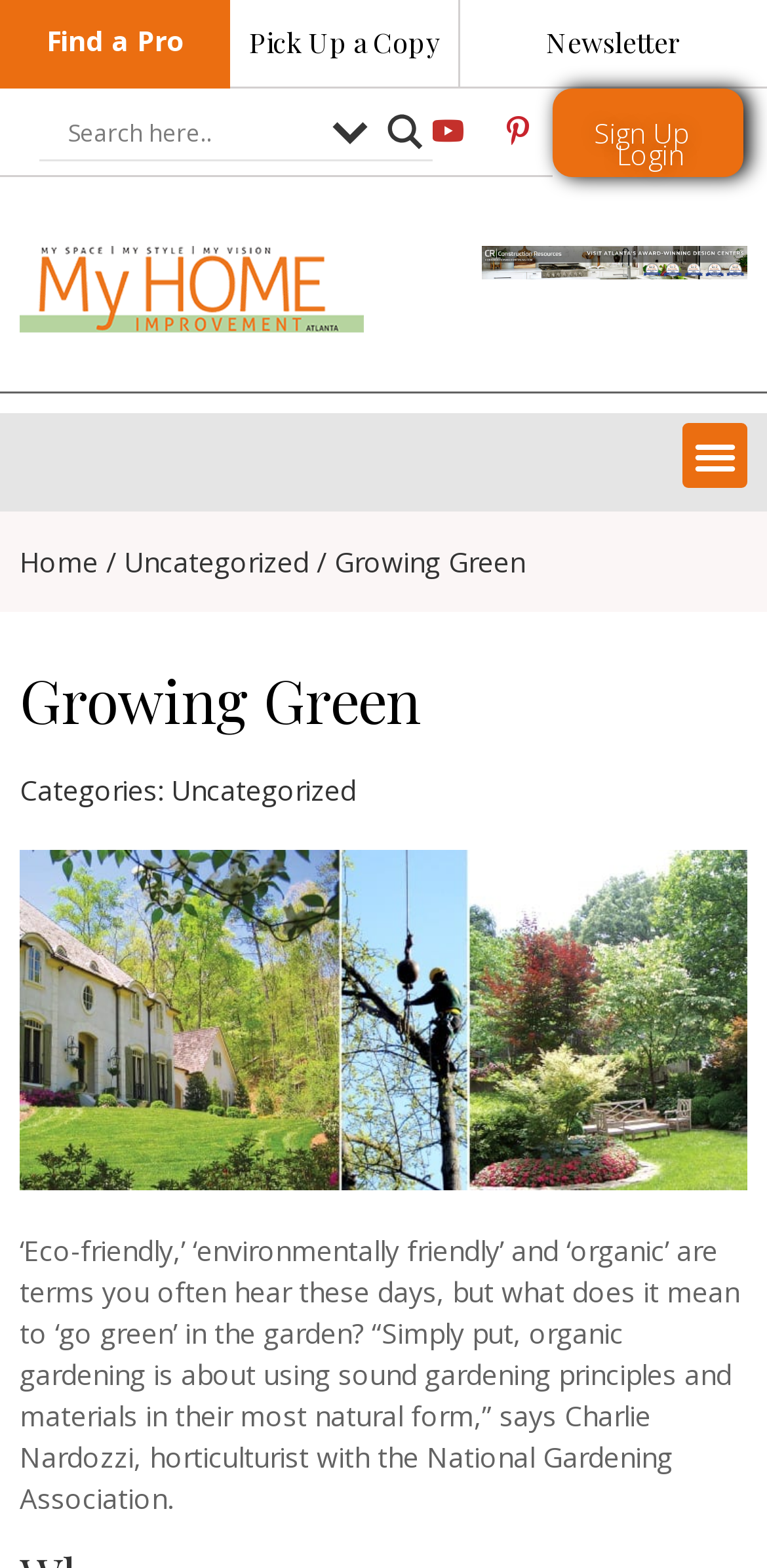Please identify the bounding box coordinates of the clickable region that I should interact with to perform the following instruction: "Visit the home page". The coordinates should be expressed as four float numbers between 0 and 1, i.e., [left, top, right, bottom].

[0.026, 0.347, 0.128, 0.37]